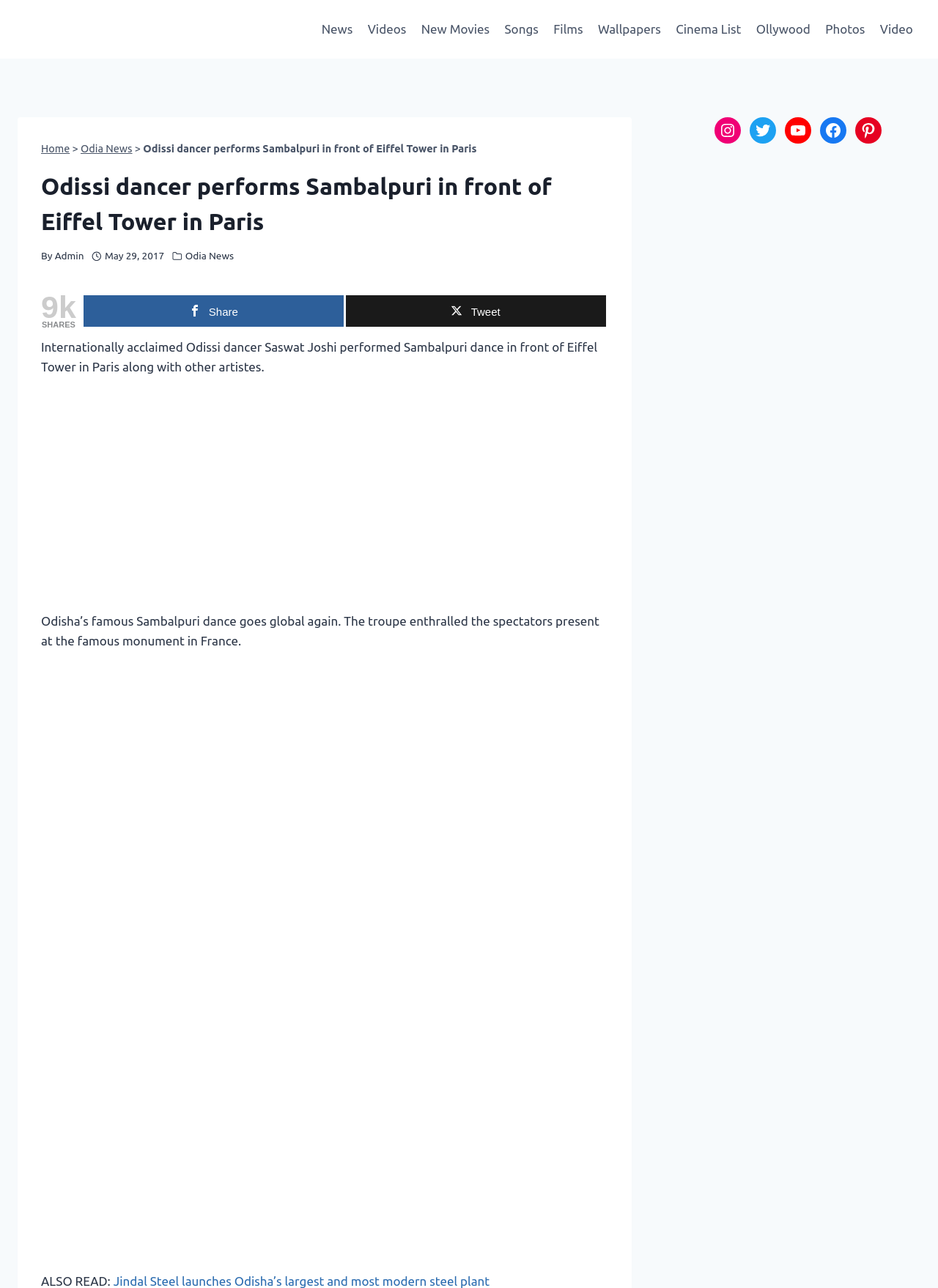Convey a detailed summary of the webpage, mentioning all key elements.

This webpage is about an article featuring Odissi dancer Saswat Joshi performing Sambalpuri dance in front of the Eiffel Tower in Paris. At the top left, there is a logo and a link to "Incredible Orissa". Next to it, there is a primary navigation menu with 9 links to different categories such as "News", "Videos", "New Movies", and more.

Below the navigation menu, there is a header section with a link to "Home", a separator, and a link to "Odia News". The main title of the article "Odissi dancer performs Sambalpuri in front of Eiffel Tower in Paris" is displayed prominently in this section. The author's name "Admin" is mentioned, along with the date "May 29, 2017".

The article's content starts with a brief summary of the event, followed by a paragraph describing the performance. There are two advertisements, one above and one below the article's content. The article also features an image of Saswat Joshi performing the Sambalpuri dance in front of the Eiffel Tower.

On the right side of the page, there are social media links to Instagram, Twitter, YouTube, Facebook, and Pinterest. At the bottom of the page, there is a "SHARES" section with links to share the article on social media platforms. Additionally, there is a "ALSO READ" section with a link to another article titled "Jindal Steel launches Odisha’s largest and most modern steel plant".